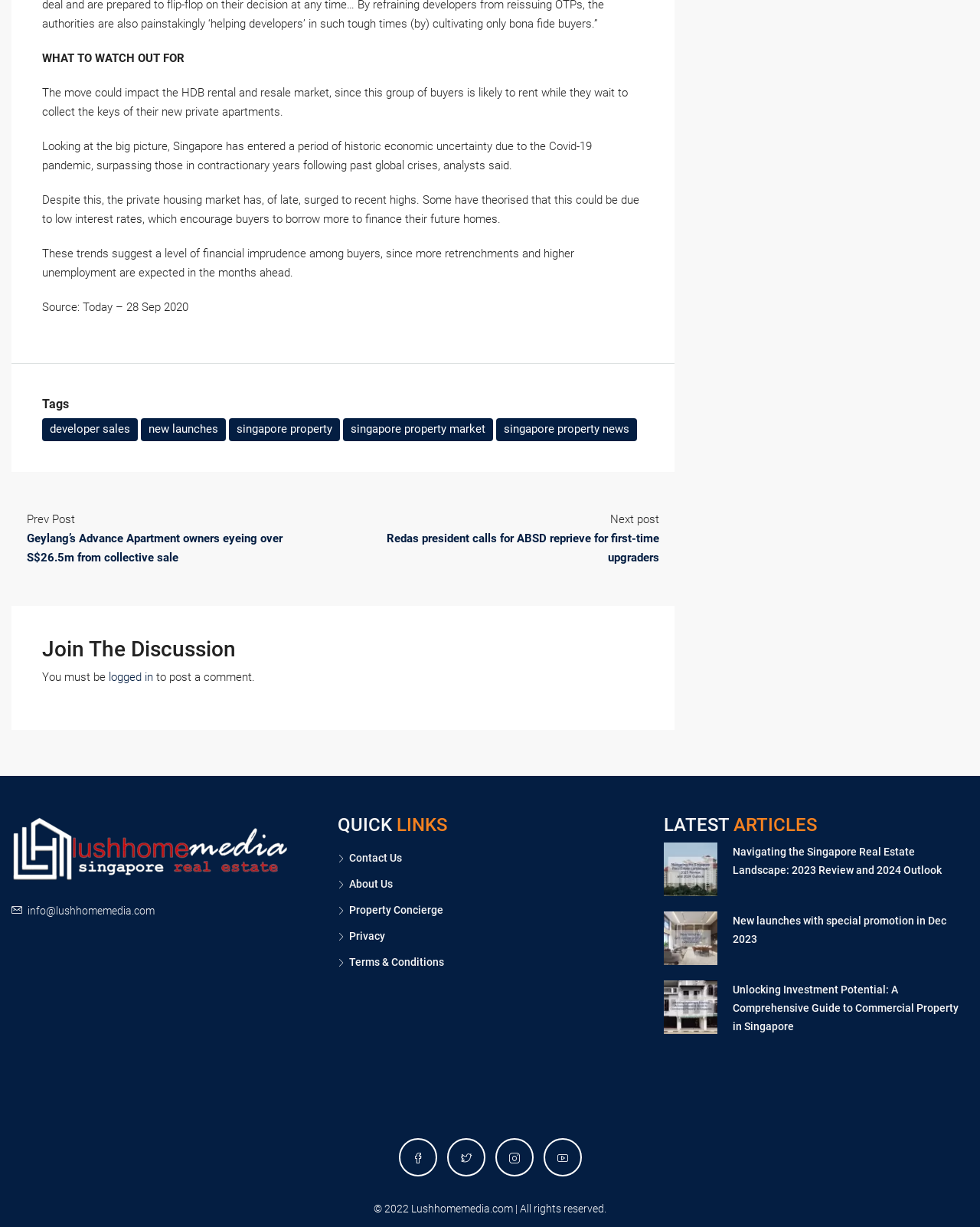What is the theme of the 'LATEST ARTICLES' section? Analyze the screenshot and reply with just one word or a short phrase.

Real estate